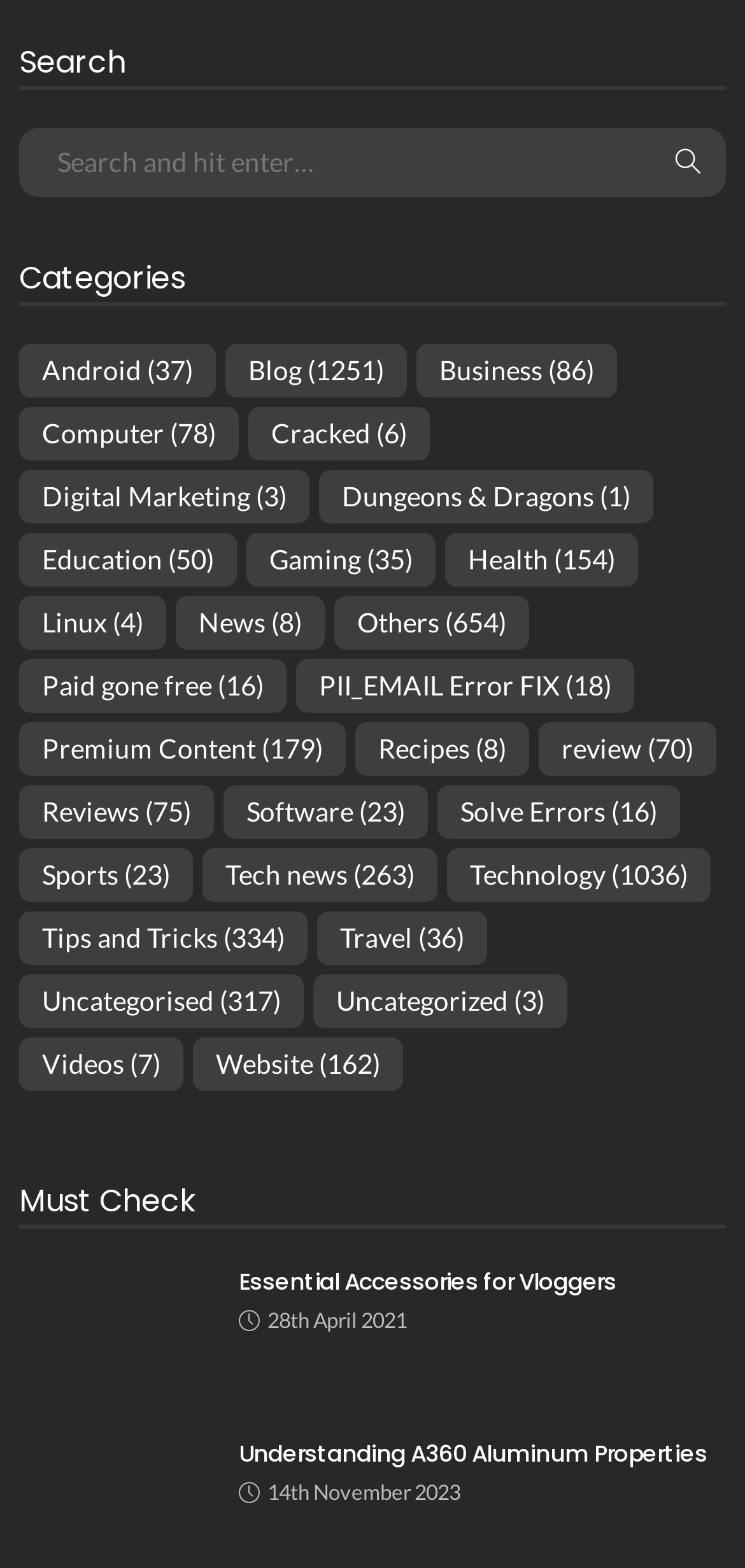Show the bounding box coordinates of the element that should be clicked to complete the task: "search for something".

[0.026, 0.081, 0.974, 0.125]